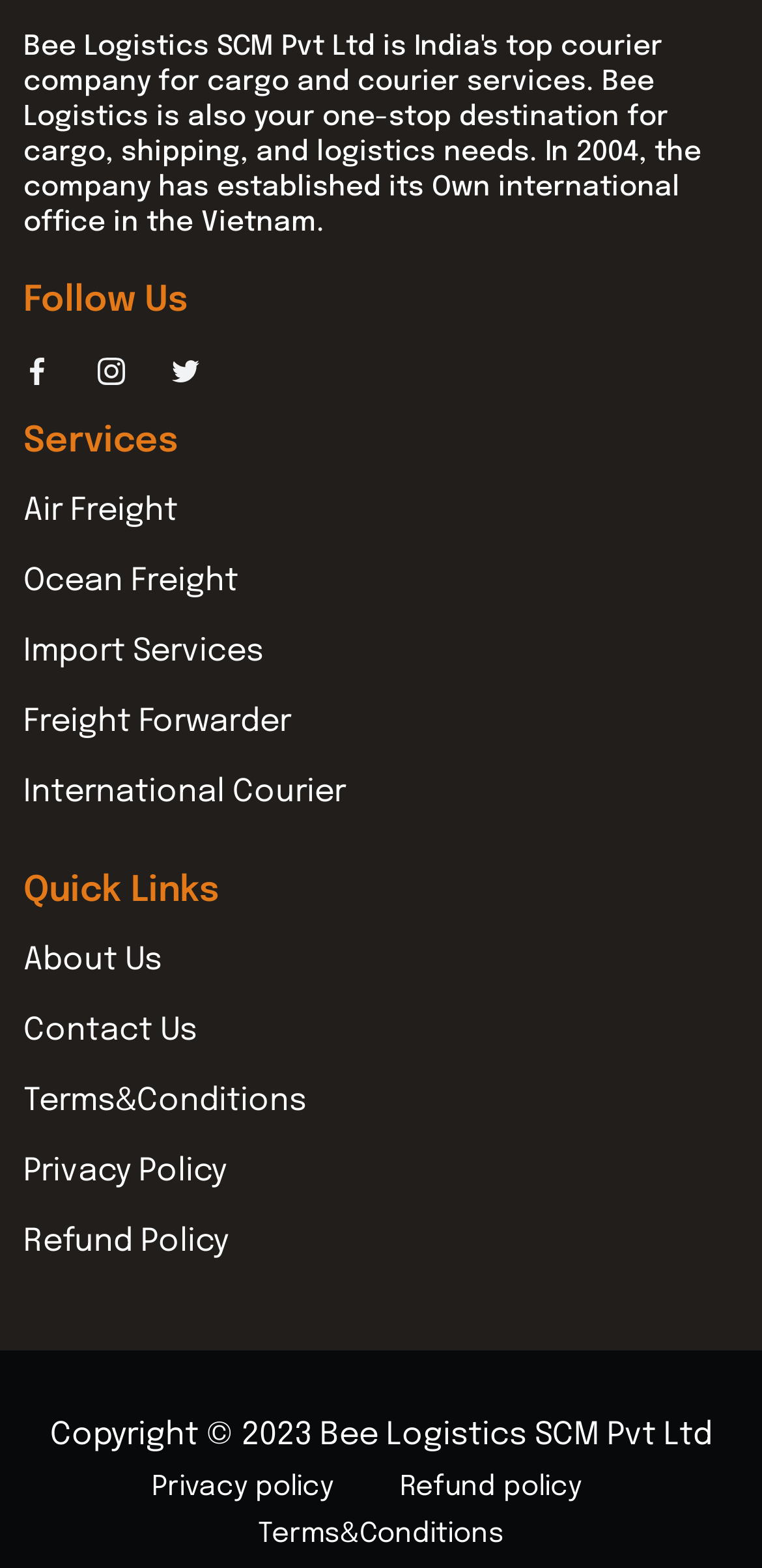Please provide a one-word or phrase answer to the question: 
What is the company name mentioned in the copyright section?

Bee Logistics SCM Pvt Ltd